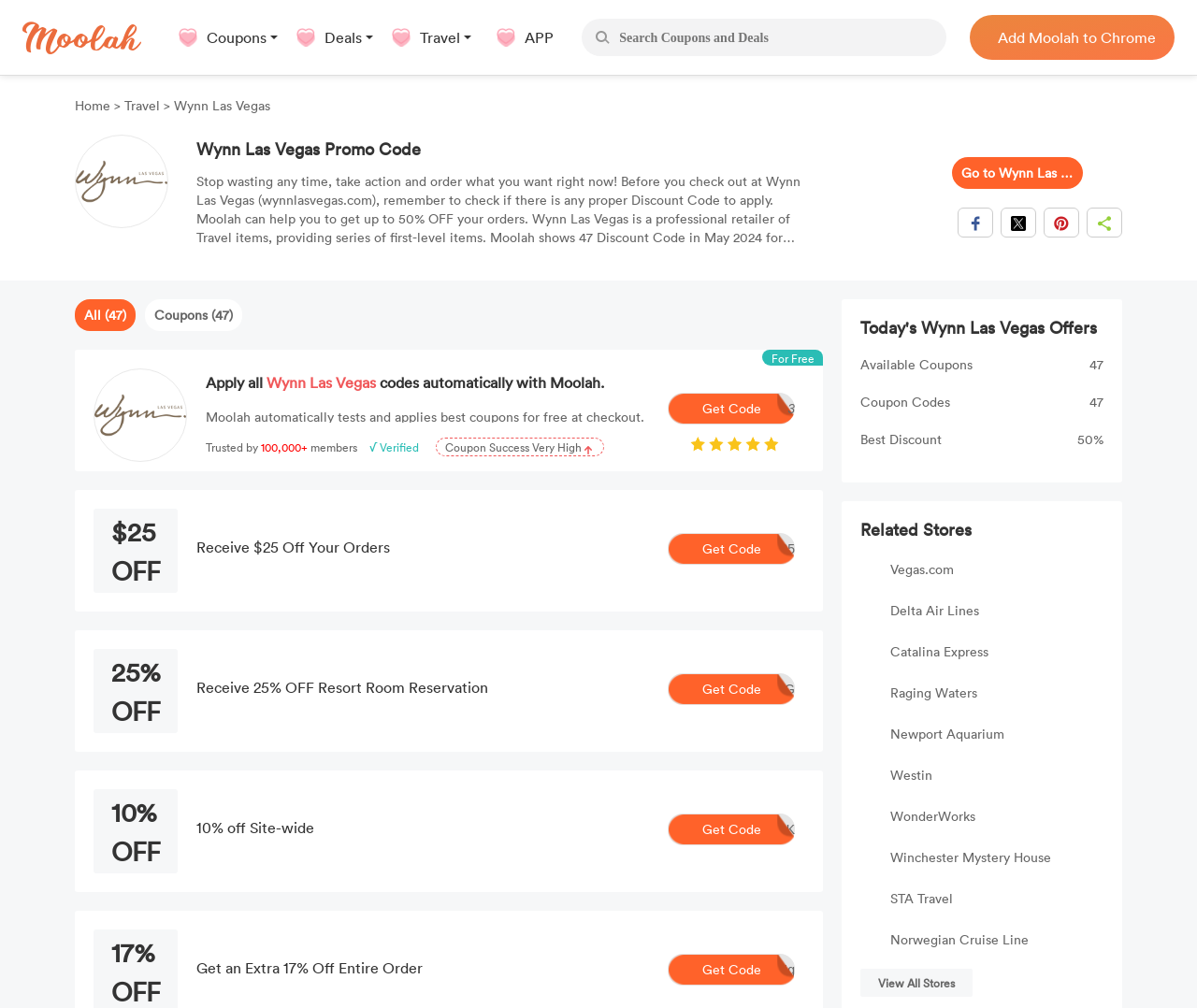Create an in-depth description of the webpage, covering main sections.

This webpage is about Wynn Las Vegas discount codes and promo codes. At the top, there is a logo and a navigation menu with links to "Home", "Travel", and "APP". Below the navigation menu, there is a search bar with a search icon and a text box to input search queries.

The main content of the webpage is divided into sections. The first section has a heading "Wynn Las Vegas Promo Code" and a brief introduction to Wynn Las Vegas, a professional retailer of travel items. Below the introduction, there is a call-to-action button "Go to Wynn Las Vegas" and a sharing button.

The next section lists all the available Wynn Las Vegas promo codes, with a total of 47 codes. The codes are categorized into three types: "All", "Coupons", and "For Free". Each code has a brief description and a "Get Code" button.

Below the promo code list, there is a section highlighting the benefits of using Moolah, a coupon testing and applying tool. This section includes a heading, a brief description, and some statistics, such as "Trusted by 100,000+ members" and "Coupon Success Very High".

The webpage also has a section titled "Today's Wynn Las Vegas Offers" with a list of available coupons and their corresponding discounts. Below this section, there is a list of related stores, including Vegas.com, Delta Air Lines, and Westin, among others.

Throughout the webpage, there are various images, including logos, icons, and sharing buttons. The layout is organized, with clear headings and concise text, making it easy to navigate and find the desired information.